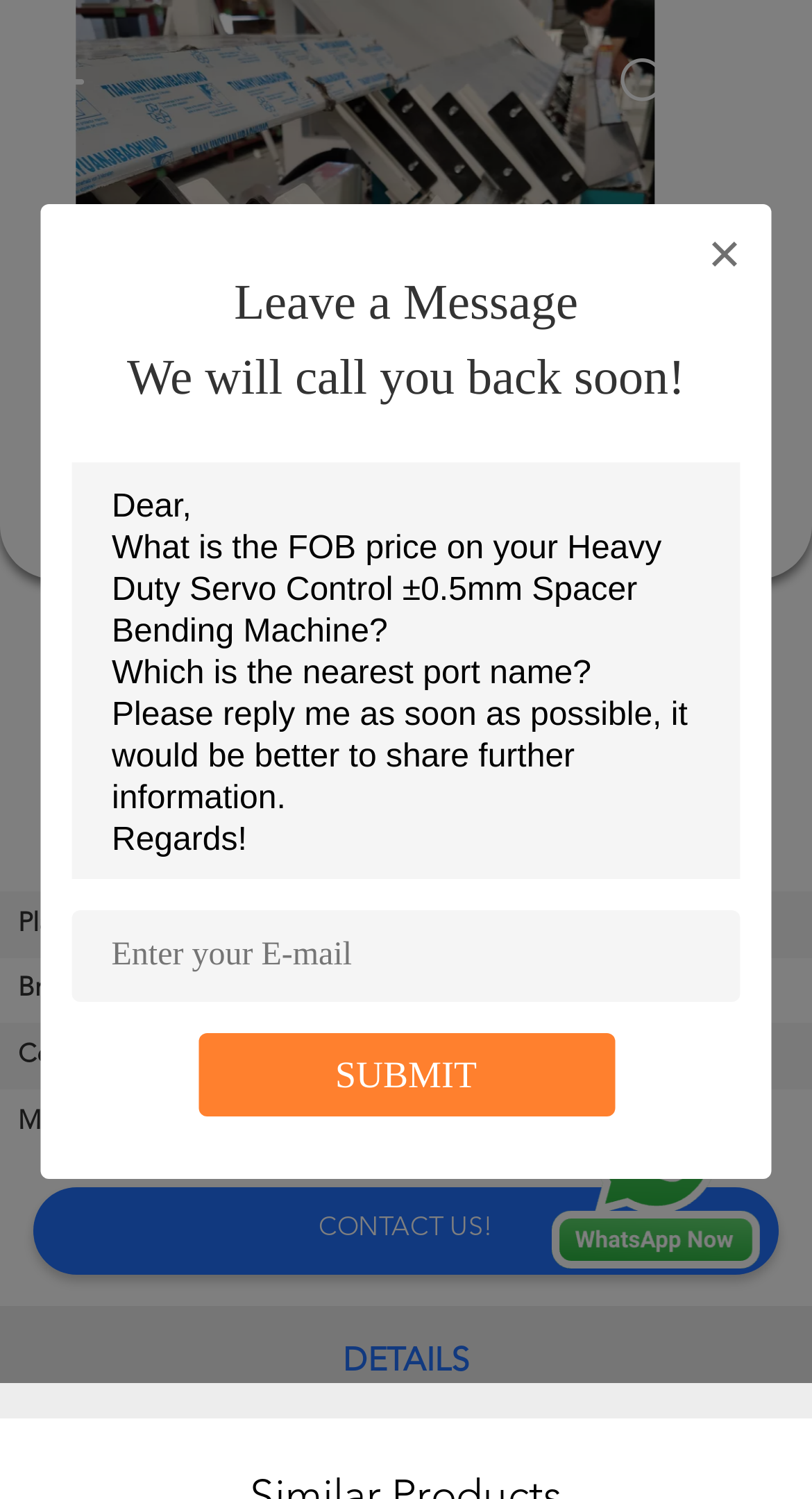Can you find the bounding box coordinates for the UI element given this description: "News World"? Provide the coordinates as four float numbers between 0 and 1: [left, top, right, bottom].

None